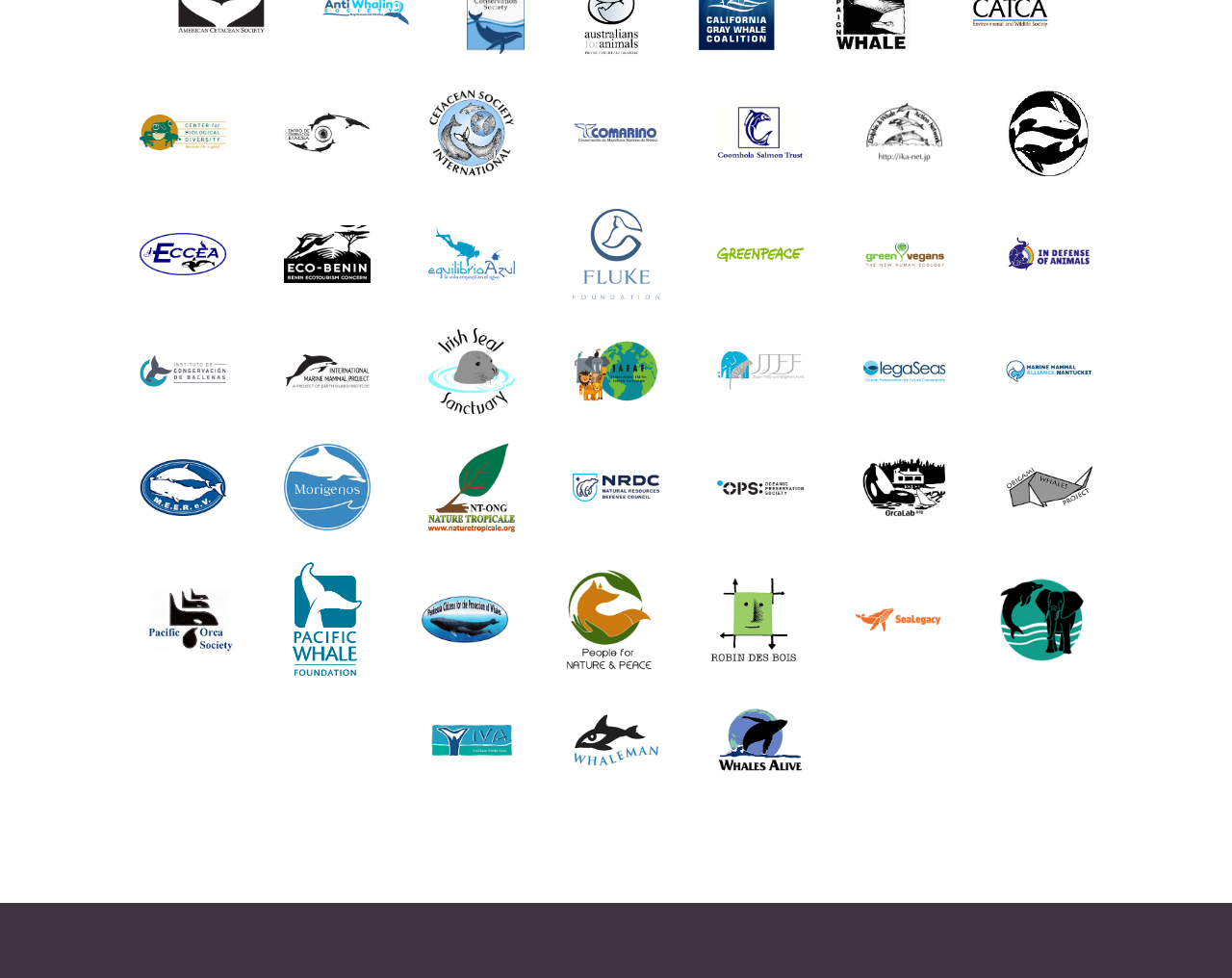Identify the bounding box coordinates for the element that needs to be clicked to fulfill this instruction: "visit American Cetacean Society". Provide the coordinates in the format of four float numbers between 0 and 1: [left, top, right, bottom].

[0.145, 0.002, 0.215, 0.021]